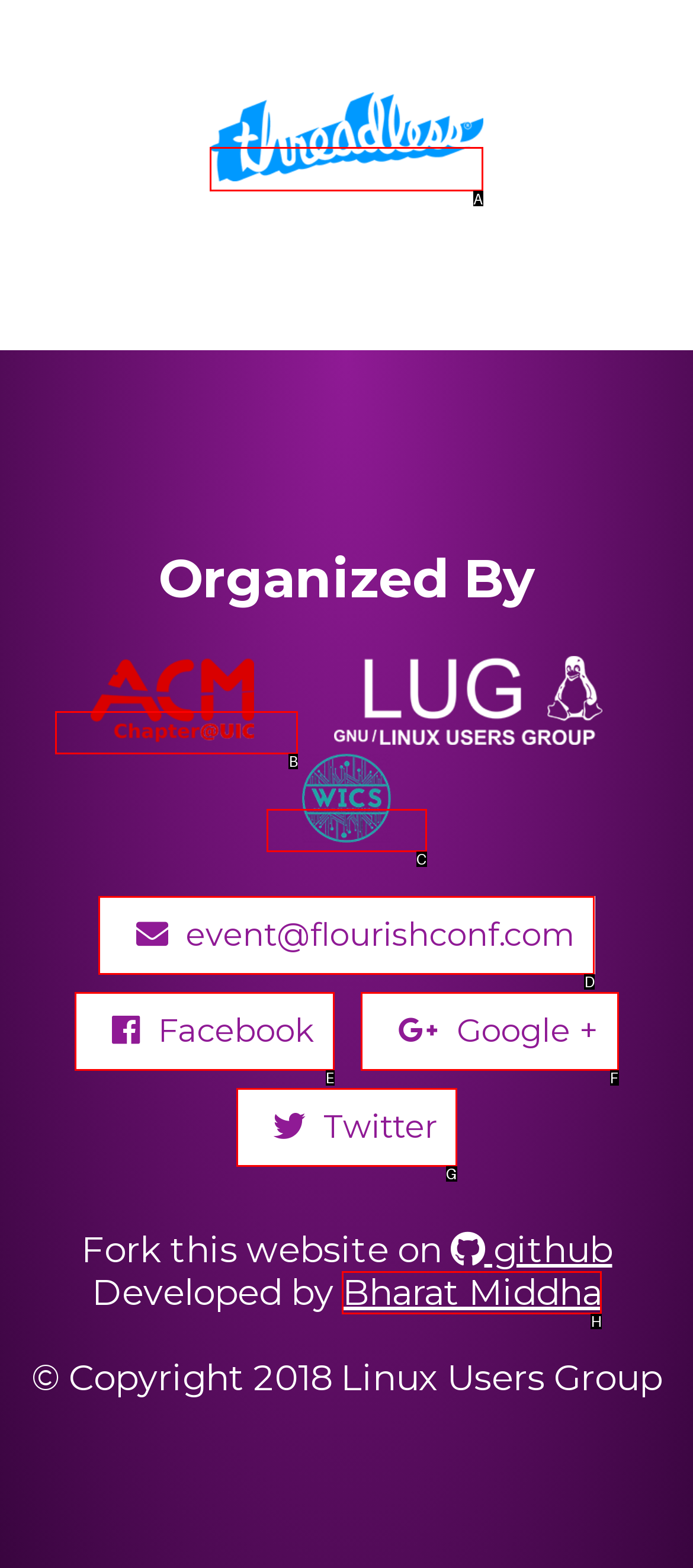Choose the letter that corresponds to the correct button to accomplish the task: Visit Threadless website
Reply with the letter of the correct selection only.

A